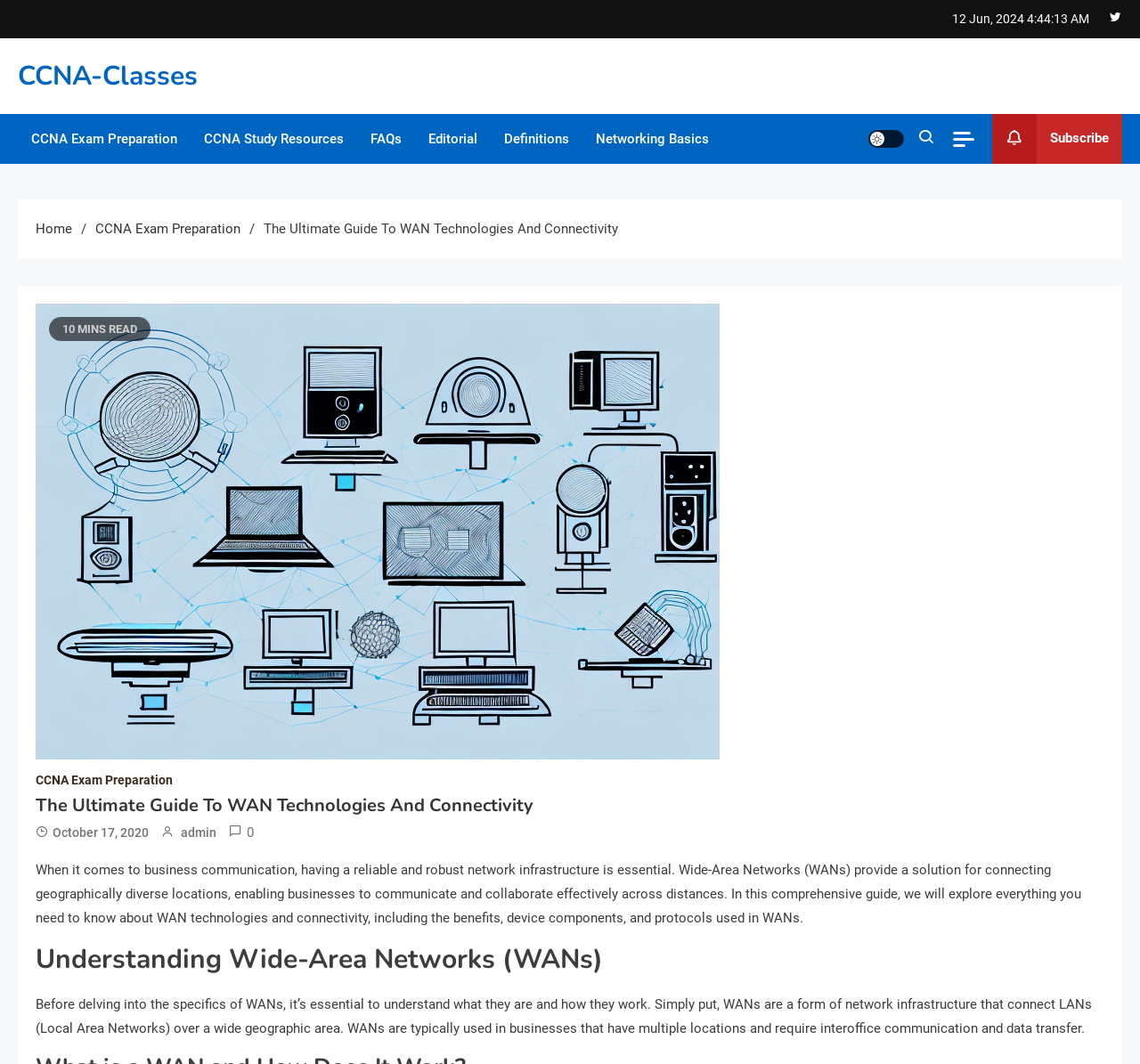Extract the bounding box coordinates of the UI element described by: "October 17, 2020". The coordinates should include four float numbers ranging from 0 to 1, e.g., [left, top, right, bottom].

[0.046, 0.772, 0.13, 0.793]